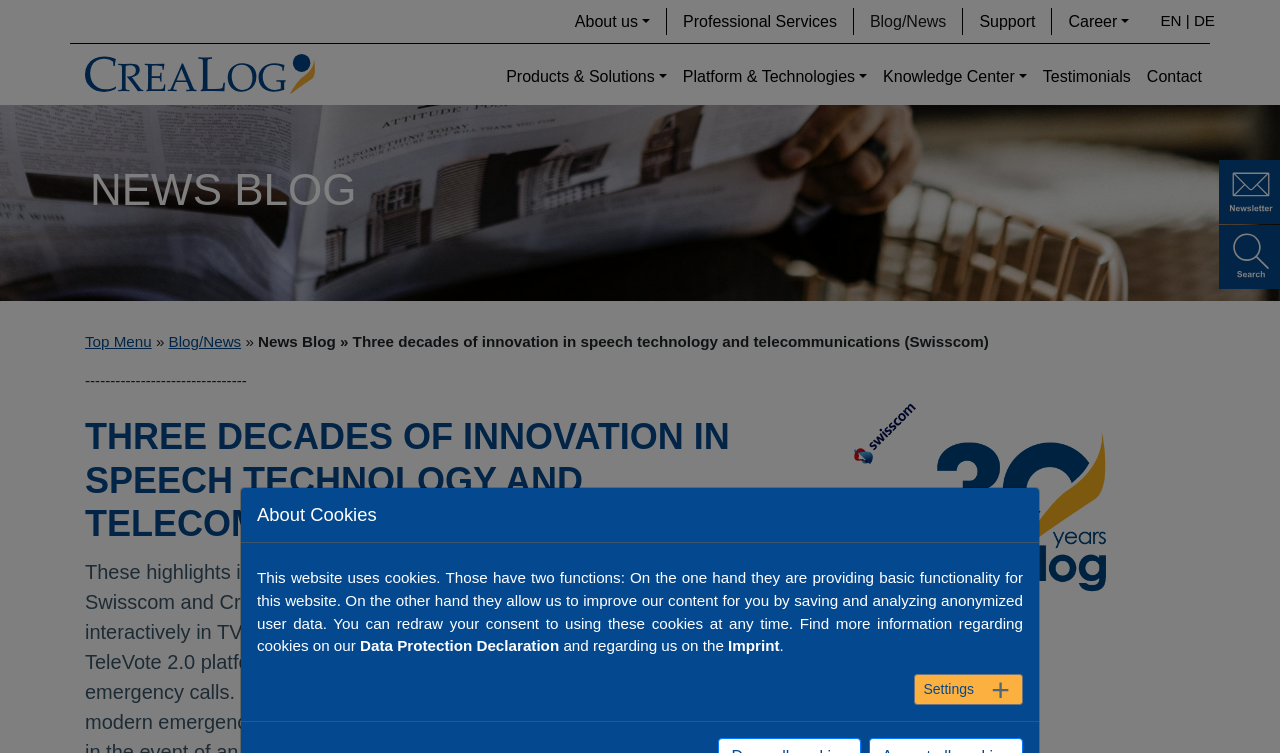Kindly respond to the following question with a single word or a brief phrase: 
What is the name of the company that CreaLog is cooperating with?

Swisscom